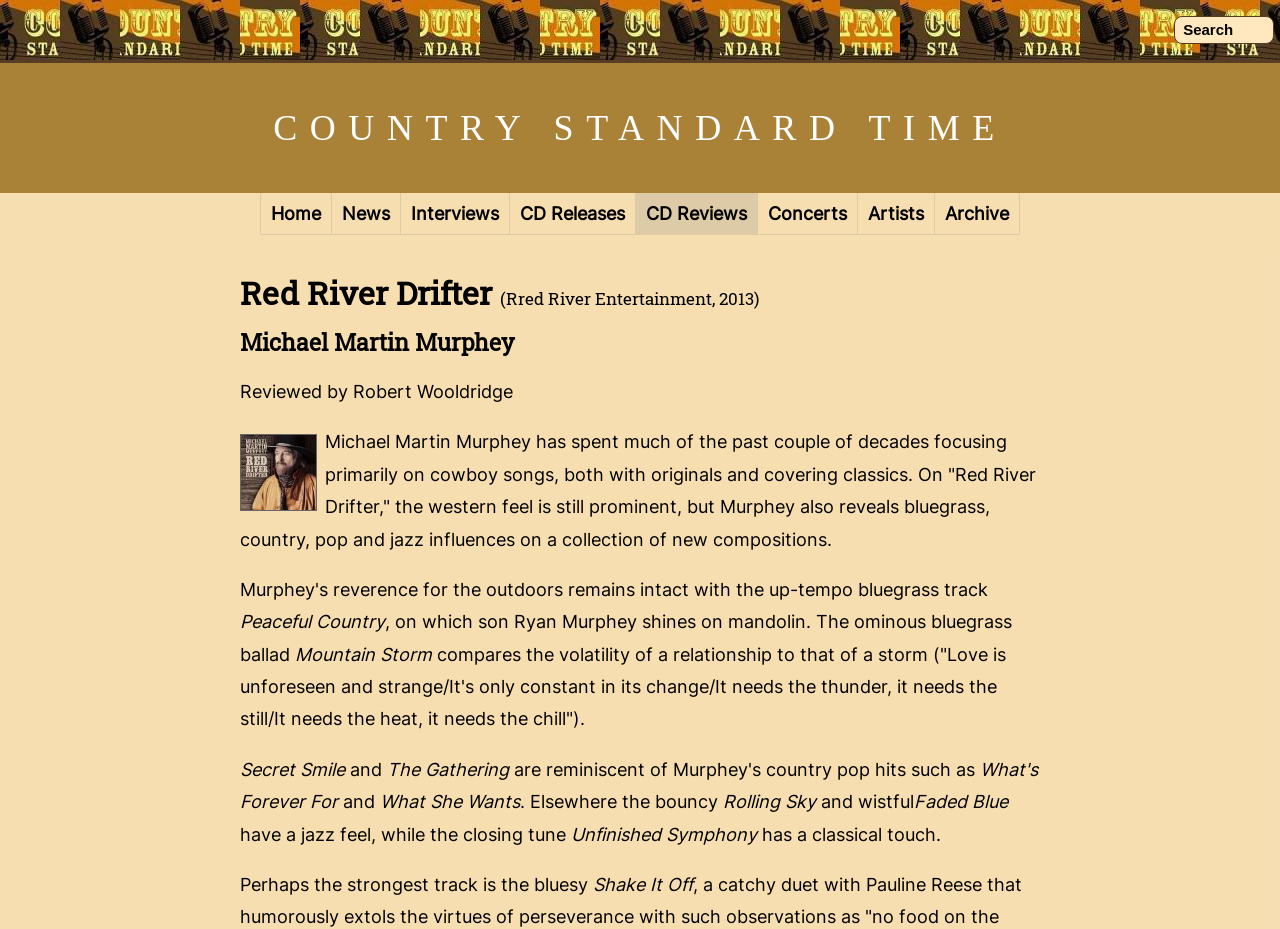What is the genre of the song 'Shake It Off'? Please answer the question using a single word or phrase based on the image.

Bluesy